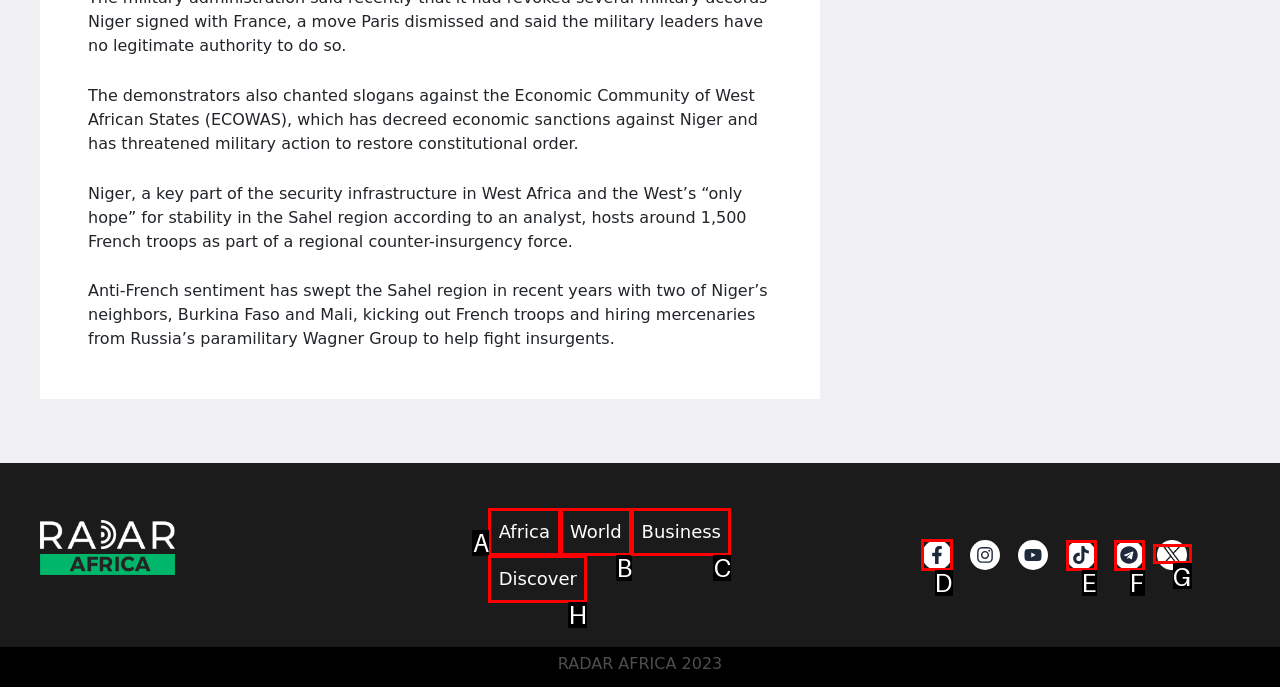Select the letter of the UI element you need to click to complete this task: Visit Facebook.

D